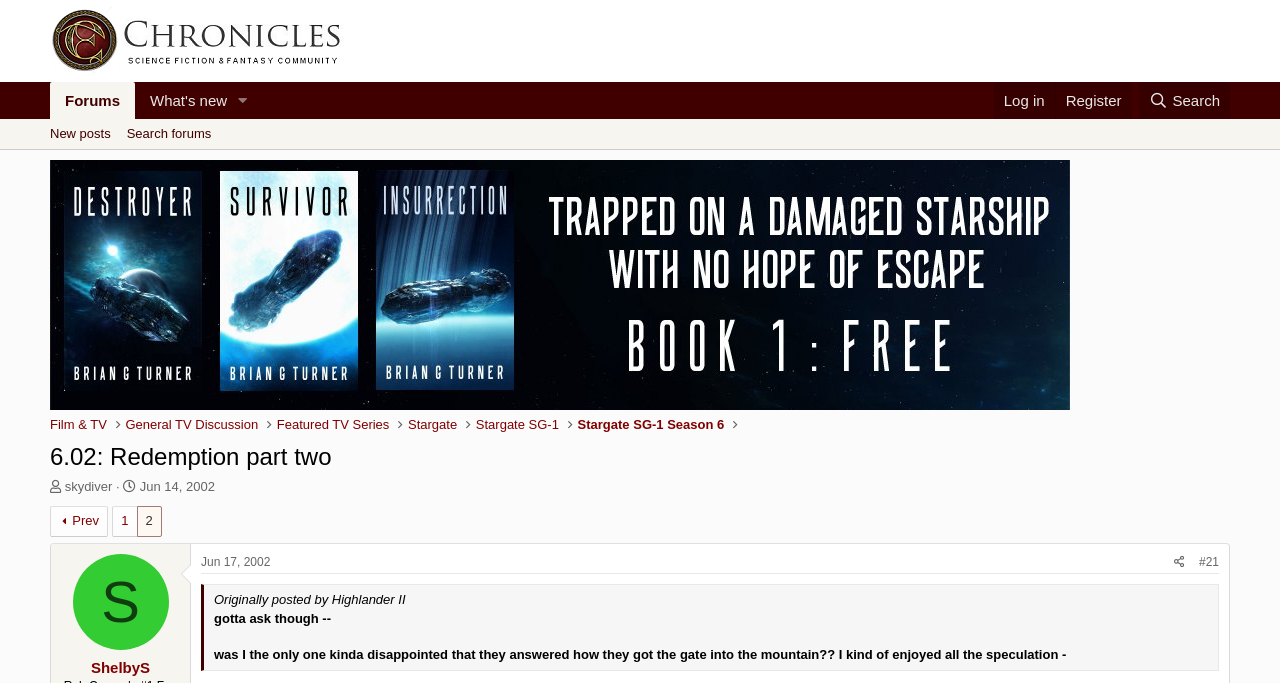How many pages are there in this thread? Using the information from the screenshot, answer with a single word or phrase.

2